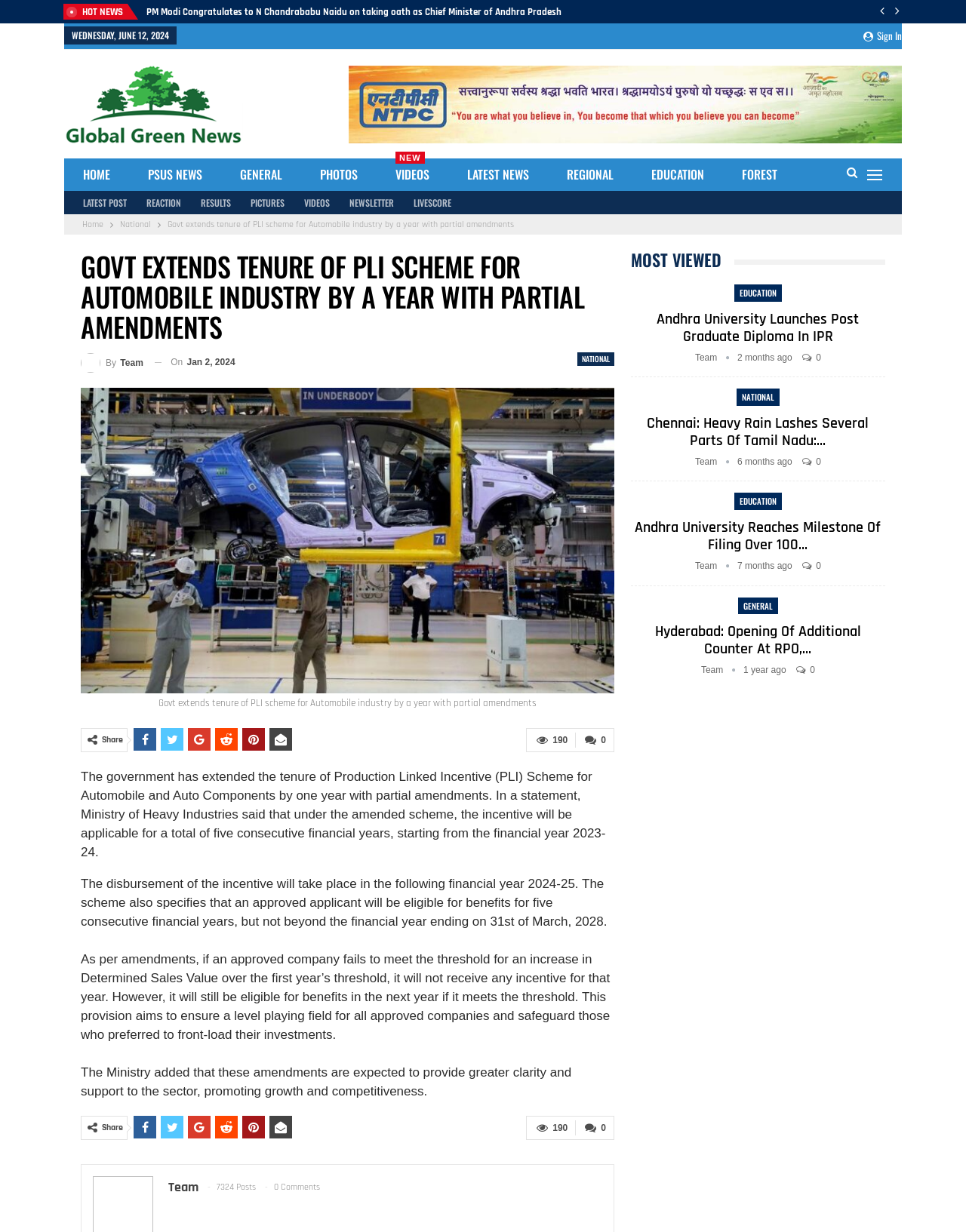Using the details in the image, give a detailed response to the question below:
What is the category of the news article?

I found the category by looking at the breadcrumbs navigation element, where it is displayed as a link with bounding box coordinates [0.124, 0.176, 0.156, 0.189].